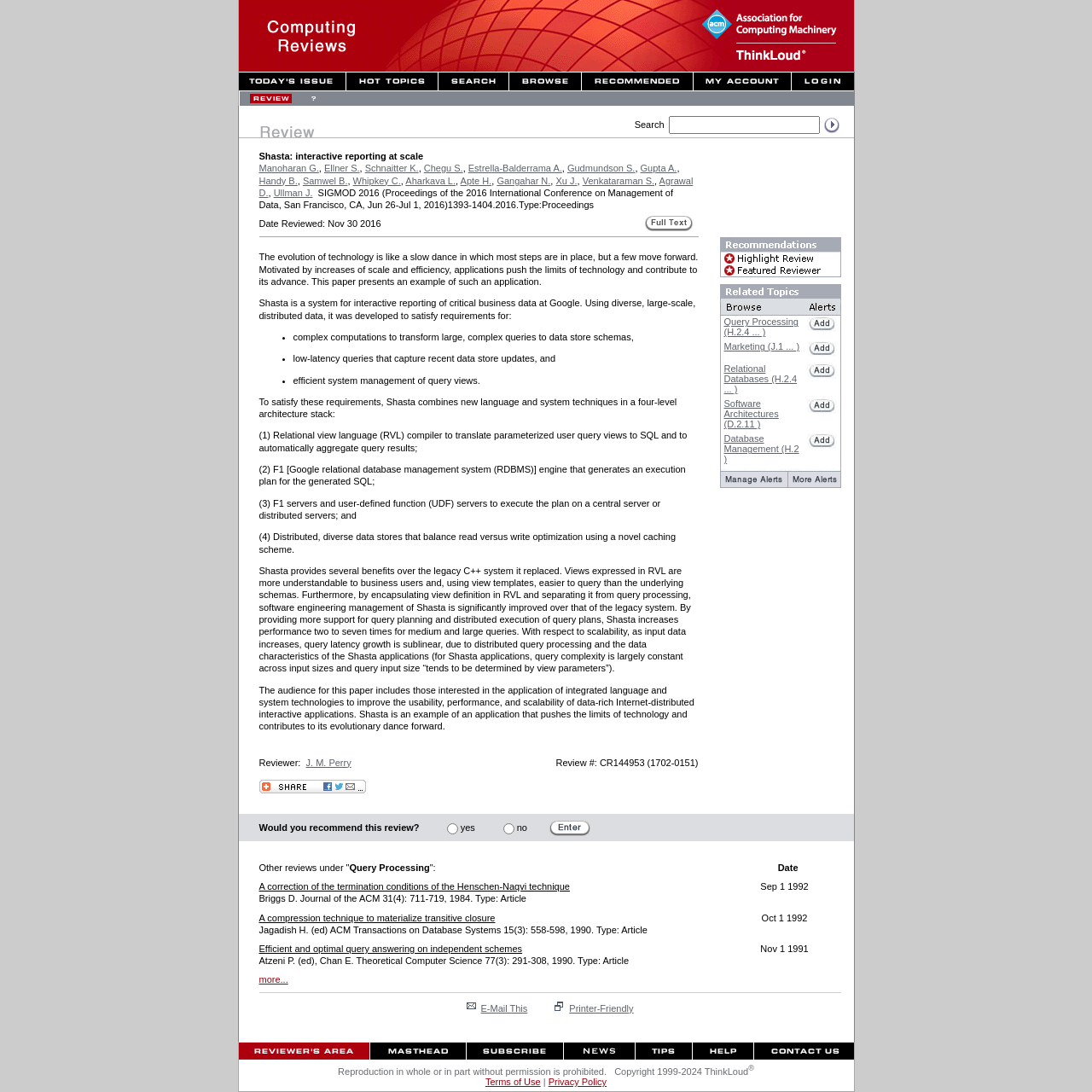Can you find the bounding box coordinates of the area I should click to execute the following instruction: "Click on Today's Issue"?

[0.218, 0.073, 0.316, 0.086]